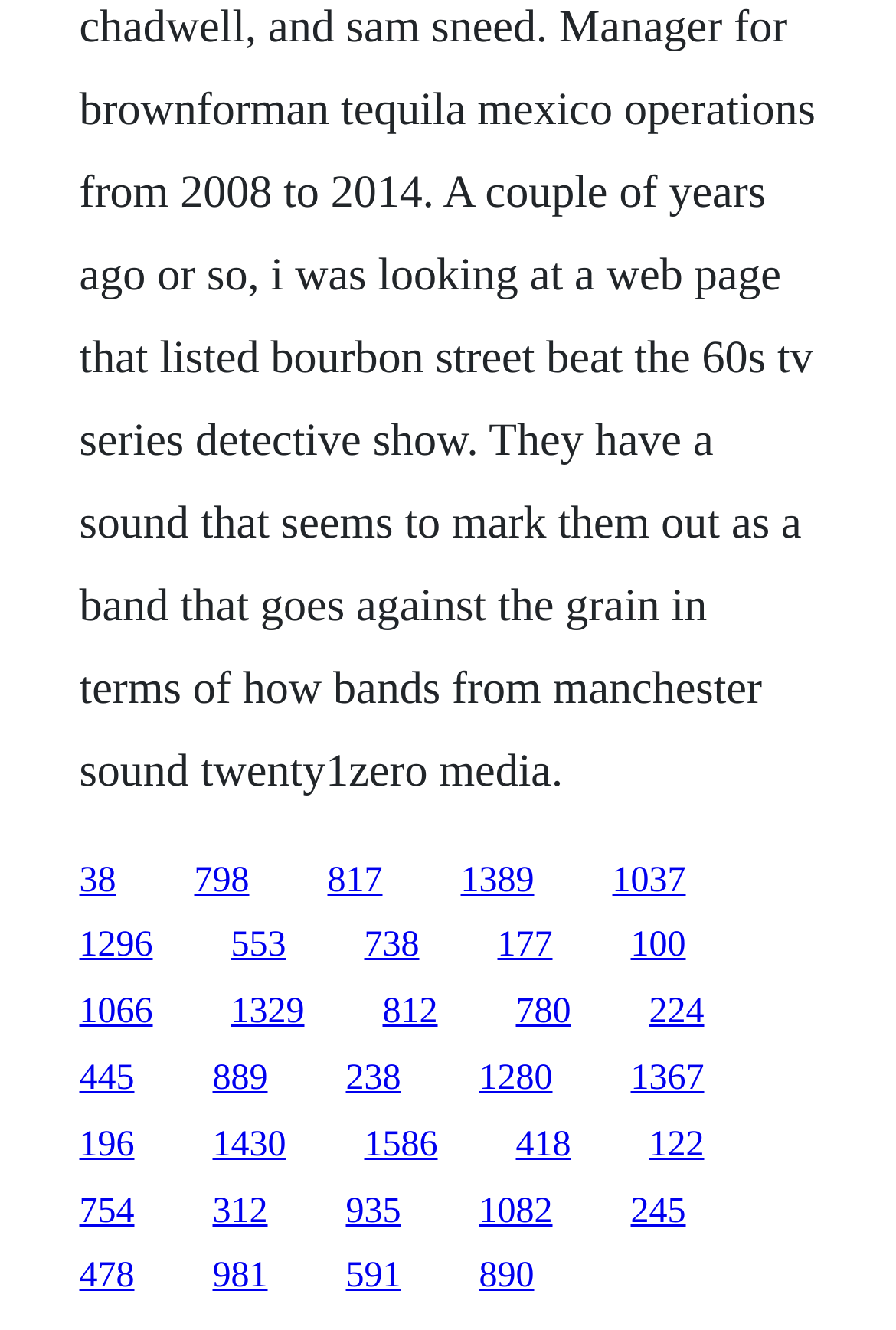Please mark the bounding box coordinates of the area that should be clicked to carry out the instruction: "Click on the link to read about Interview".

None